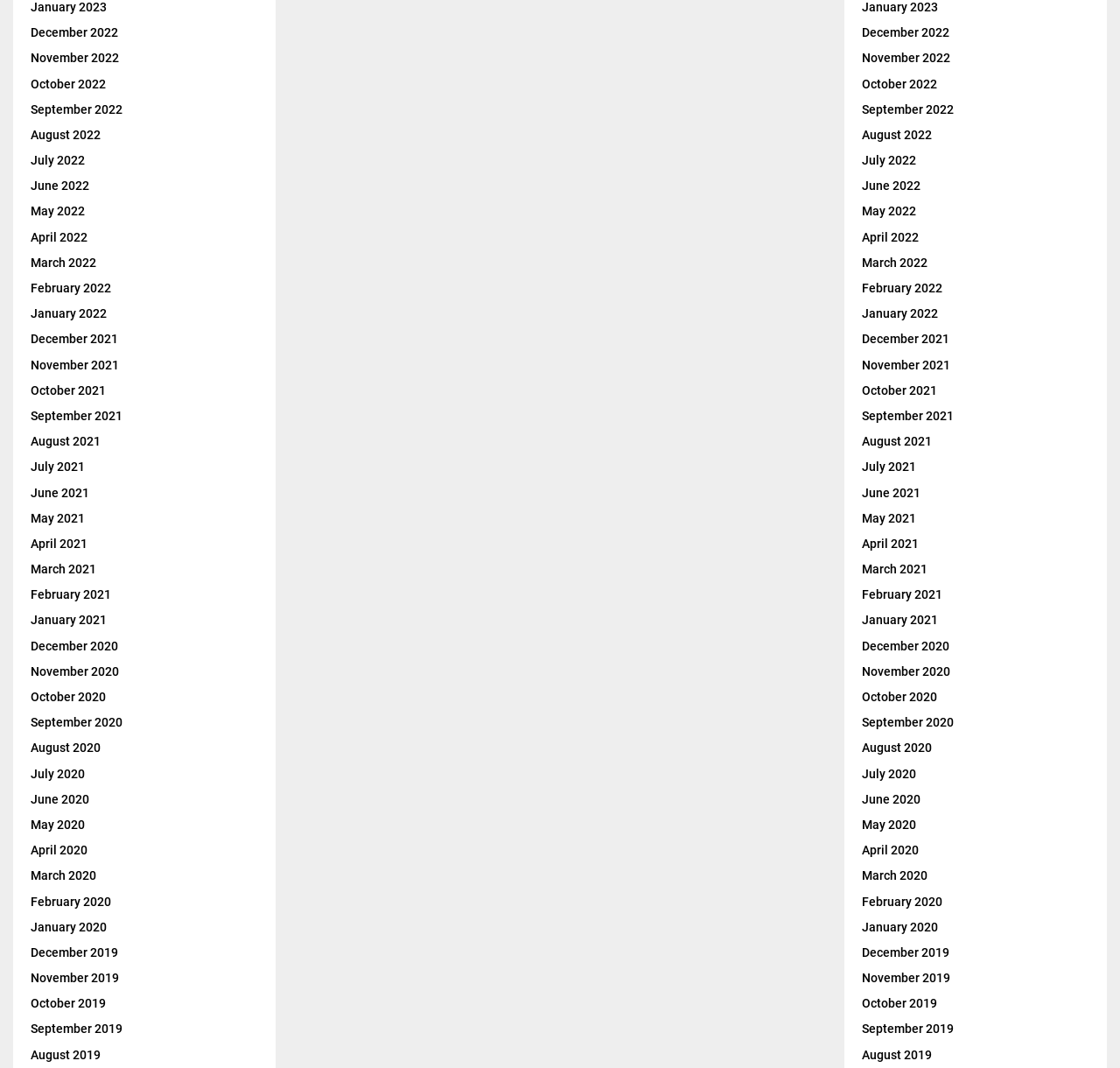Answer the question with a single word or phrase: 
What is the earliest month listed on the webpage?

December 2019